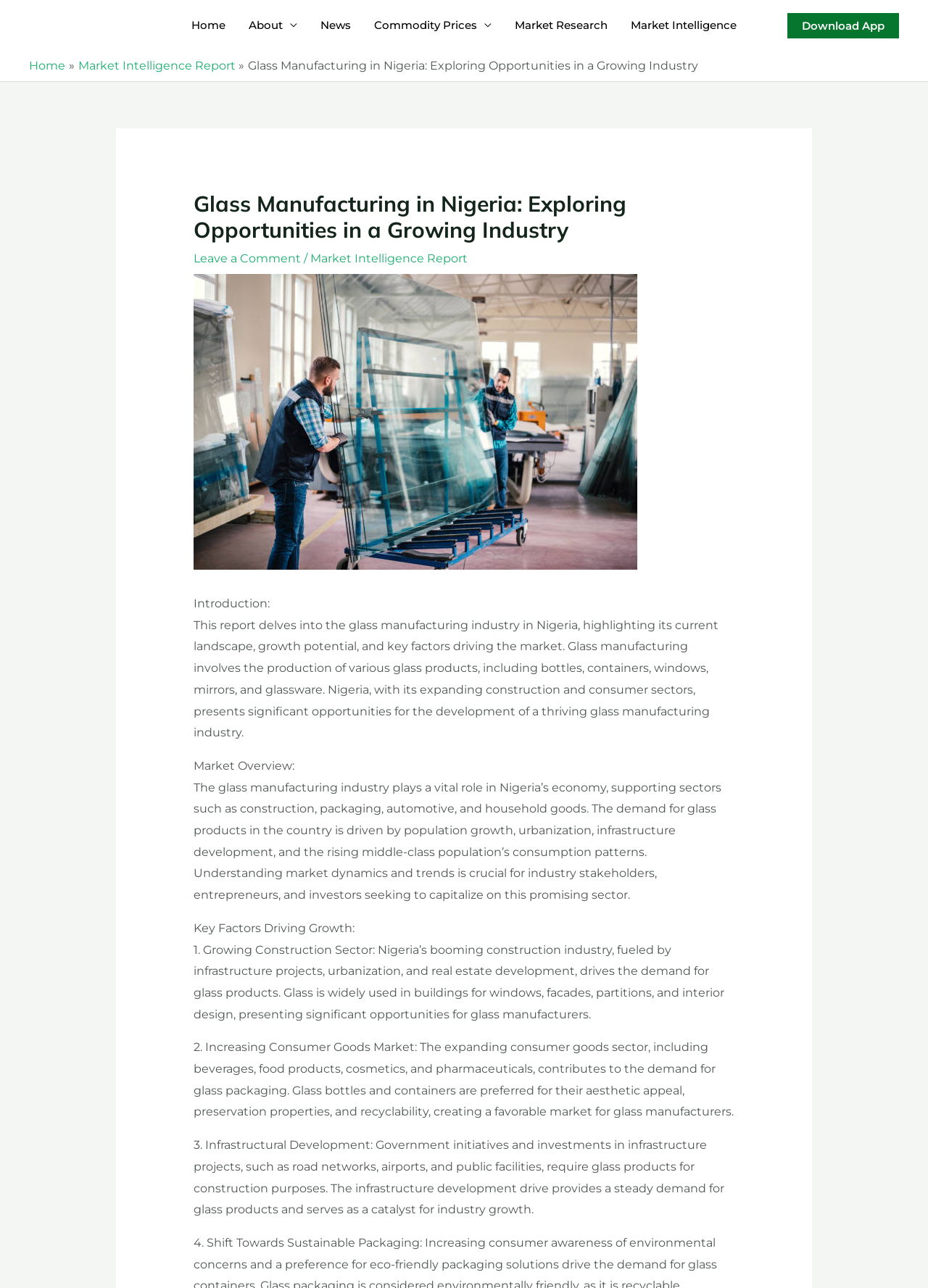Can you find the bounding box coordinates of the area I should click to execute the following instruction: "Click on the Home link in the navigation bar"?

[0.194, 0.0, 0.255, 0.039]